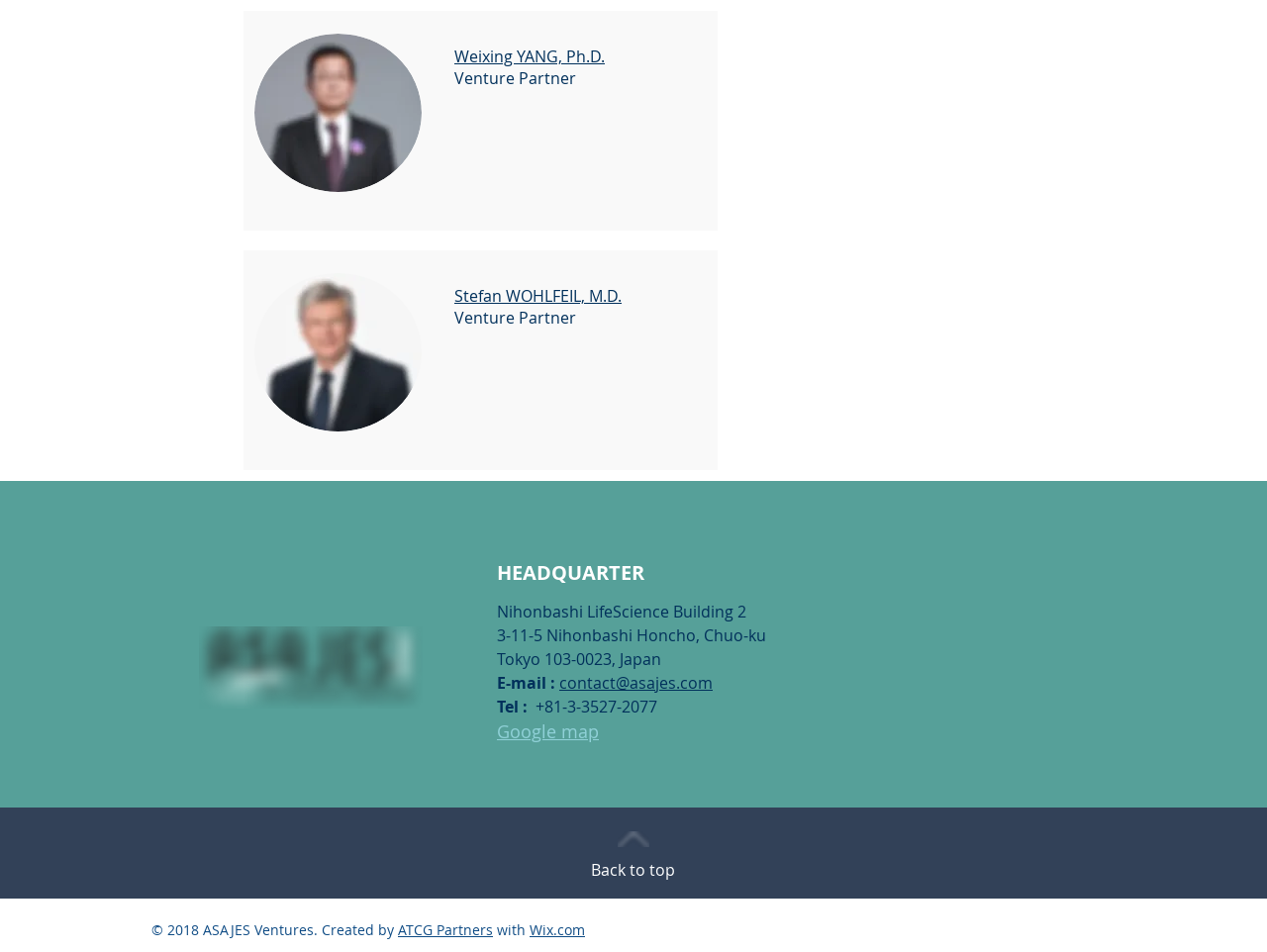Bounding box coordinates should be provided in the format (top-left x, top-left y, bottom-right x, bottom-right y) with all values between 0 and 1. Identify the bounding box for this UI element: Weixing YANG, Ph.D.

[0.359, 0.048, 0.477, 0.071]